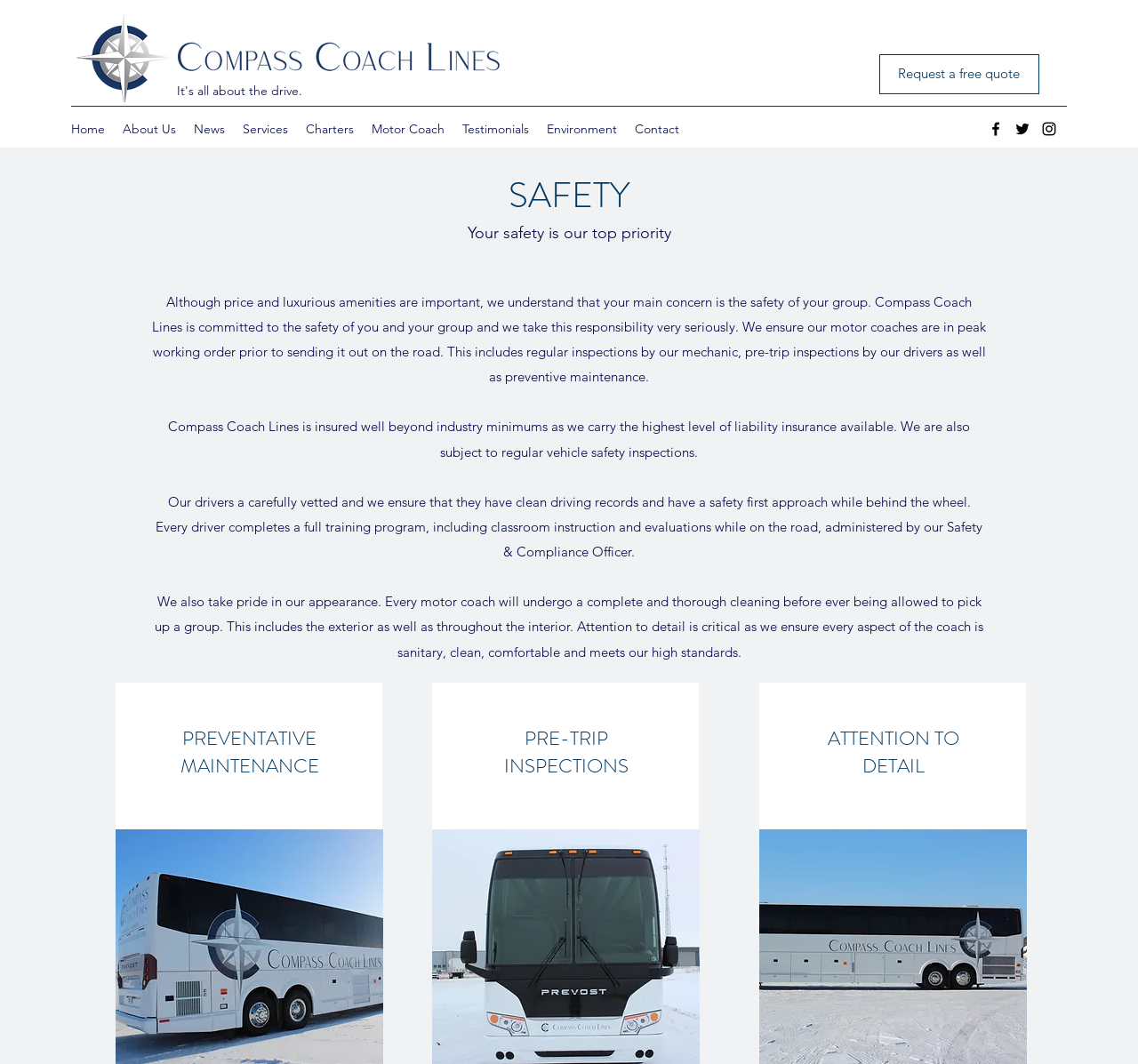Using the format (top-left x, top-left y, bottom-right x, bottom-right y), and given the element description, identify the bounding box coordinates within the screenshot: Contact

[0.55, 0.109, 0.605, 0.134]